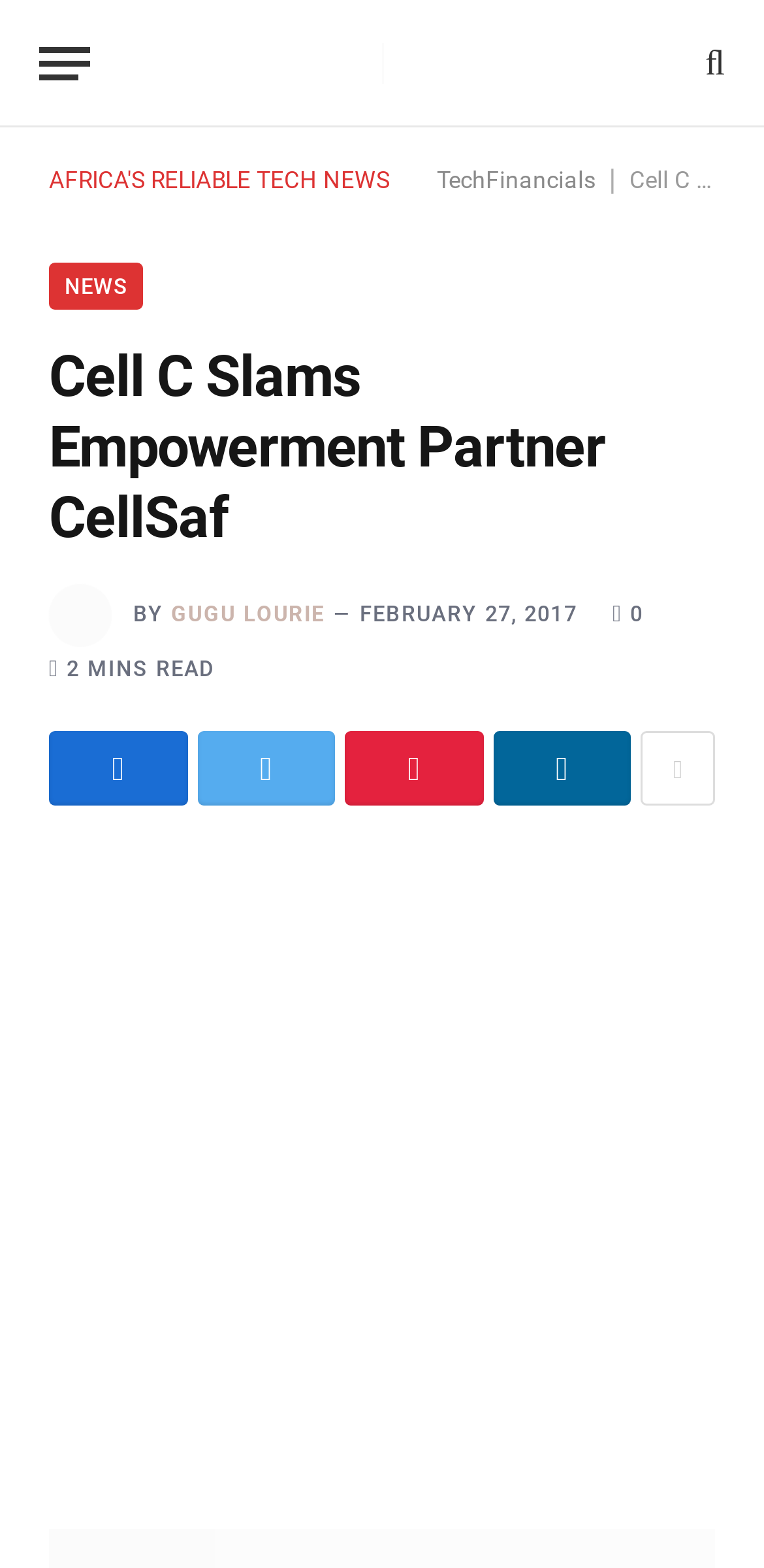Please find and report the bounding box coordinates of the element to click in order to perform the following action: "Click the menu button". The coordinates should be expressed as four float numbers between 0 and 1, in the format [left, top, right, bottom].

[0.051, 0.012, 0.118, 0.068]